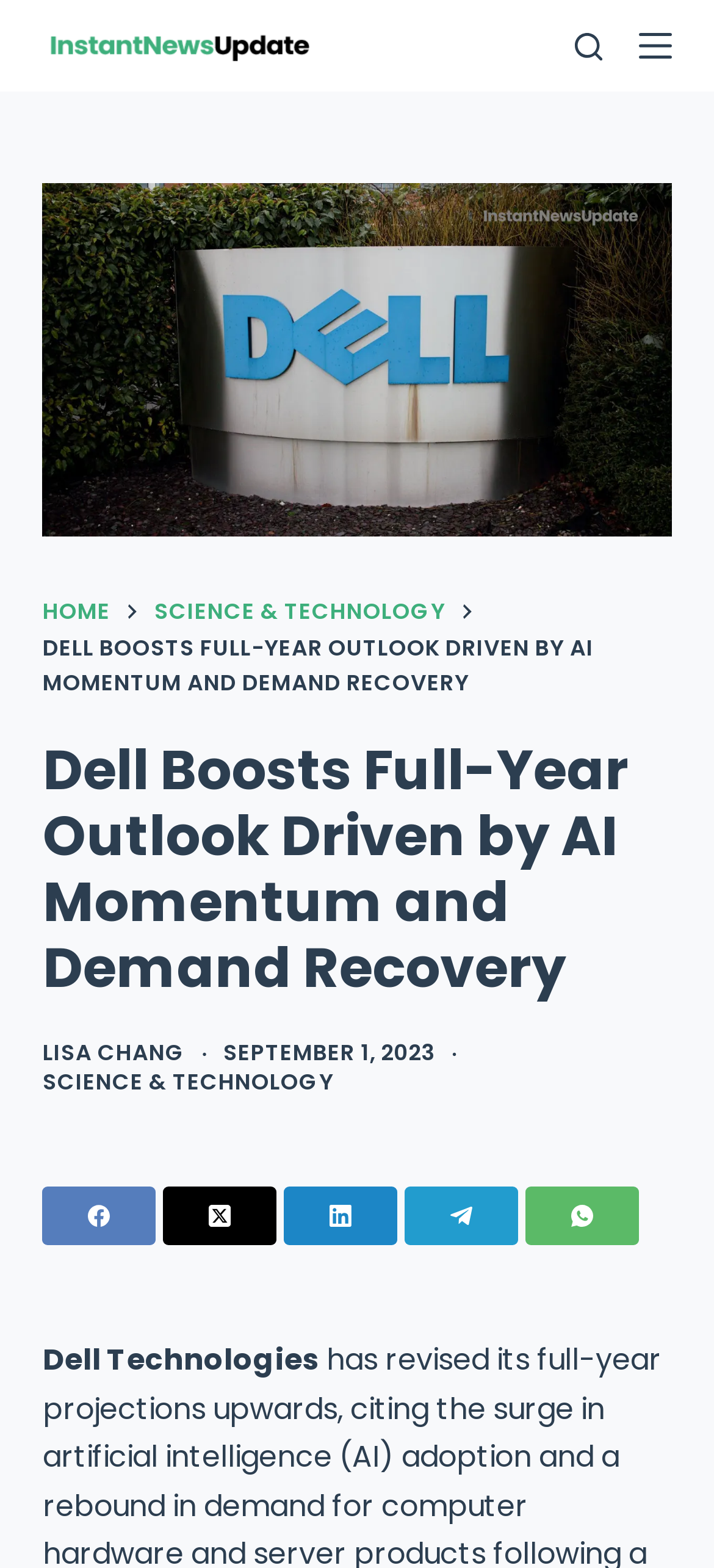Provide a short answer to the following question with just one word or phrase: What is the logo of this website?

InstantNewsUpdate Logo